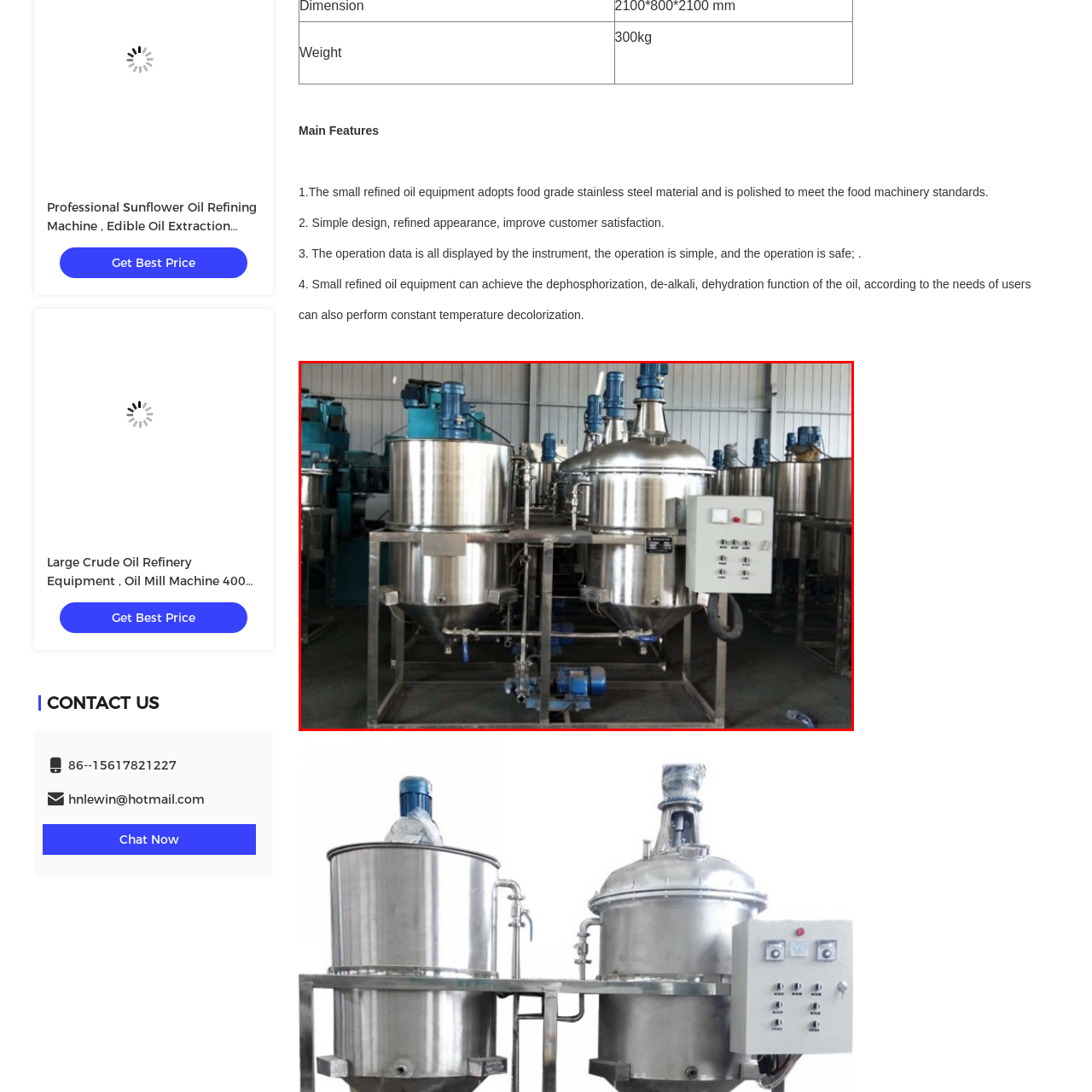Create a detailed narrative of the image inside the red-lined box.

This image showcases a sophisticated industrial setup featuring a Low Noise Soya Bean Oil Refining Machine, part of a larger system designed for crude oil extraction. The machine is comprised of two prominently displayed stainless steel vessels, which are polished to meet food machinery standards. Positioned at the front is a control panel equipped with various buttons and indicators, facilitating easy operation. 

The machinery is strategically arranged to optimize space and functionality, evident in the configuration of the tanks and connected piping. The prominent blue pumps and motors attached to the vessels further indicate the machine's capability for efficient oil processing. This setup exemplifies modern edible oil refining techniques, ensuring minimal noise operation and highlighting its suitability for Soya bean oil extraction.